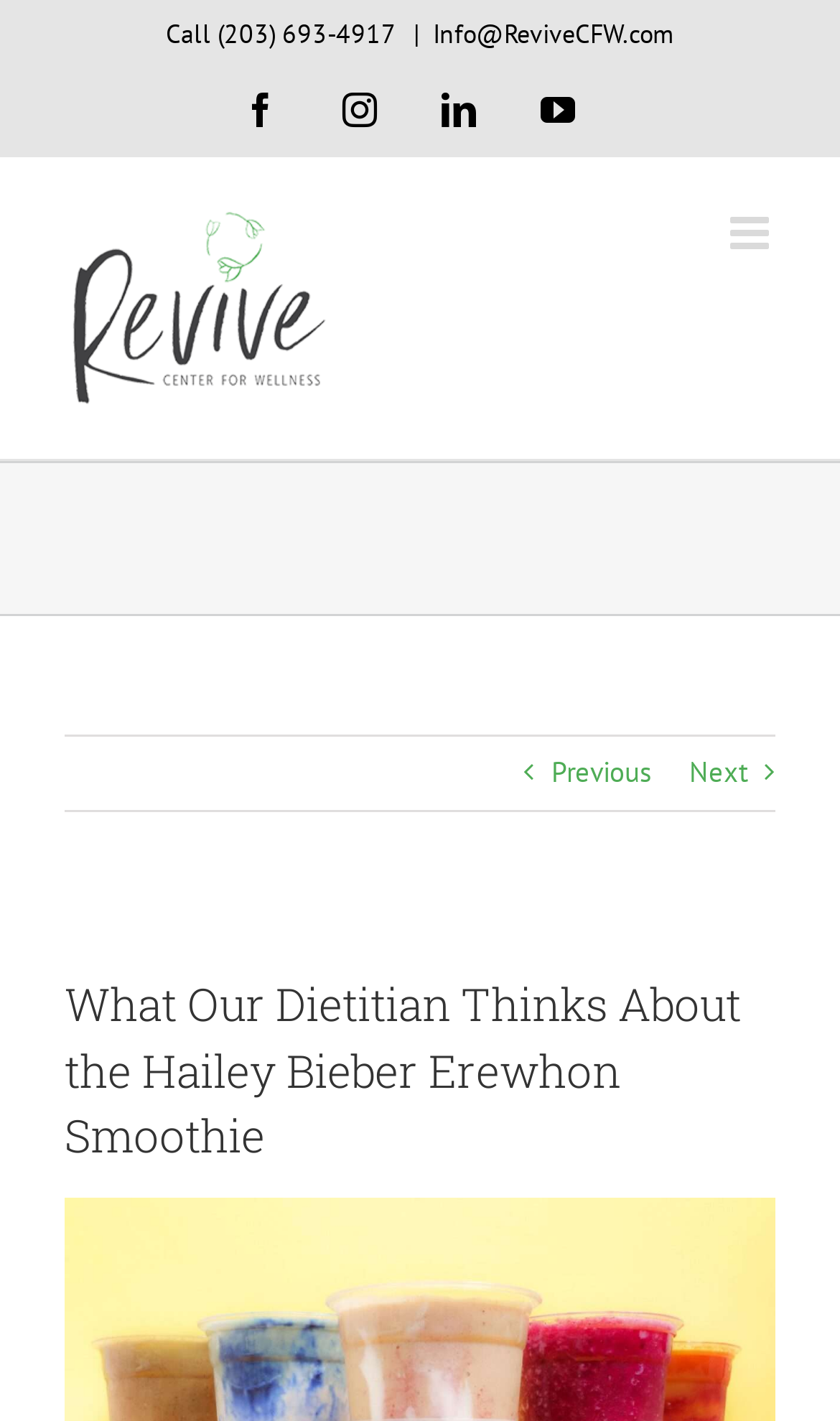Refer to the screenshot and give an in-depth answer to this question: What is the phone number to call?

I found the phone number by looking at the top section of the webpage, where it says 'Call (203) 693-4917'.